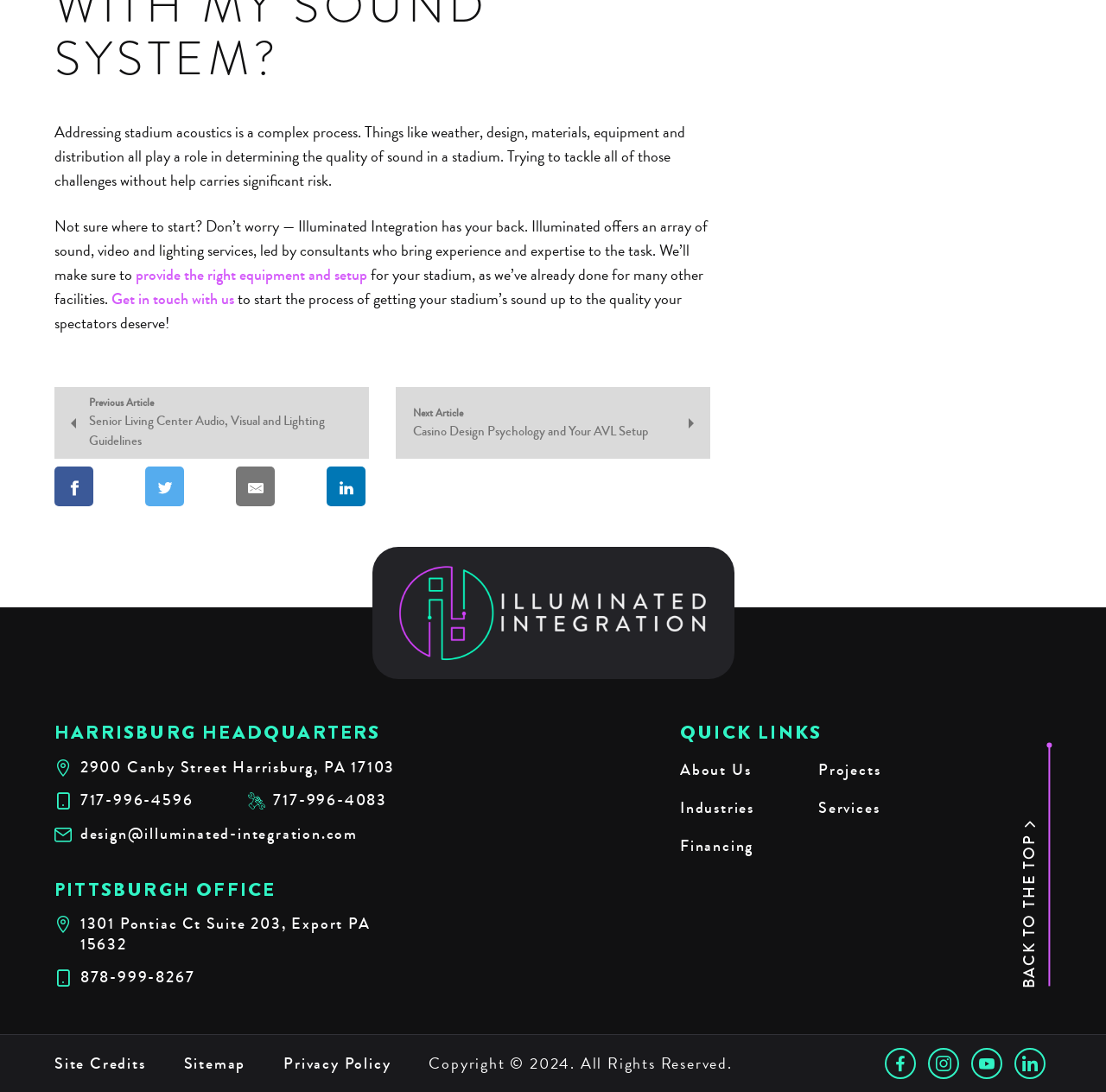Show the bounding box coordinates of the element that should be clicked to complete the task: "Explore casino design psychology".

[0.357, 0.355, 0.642, 0.42]